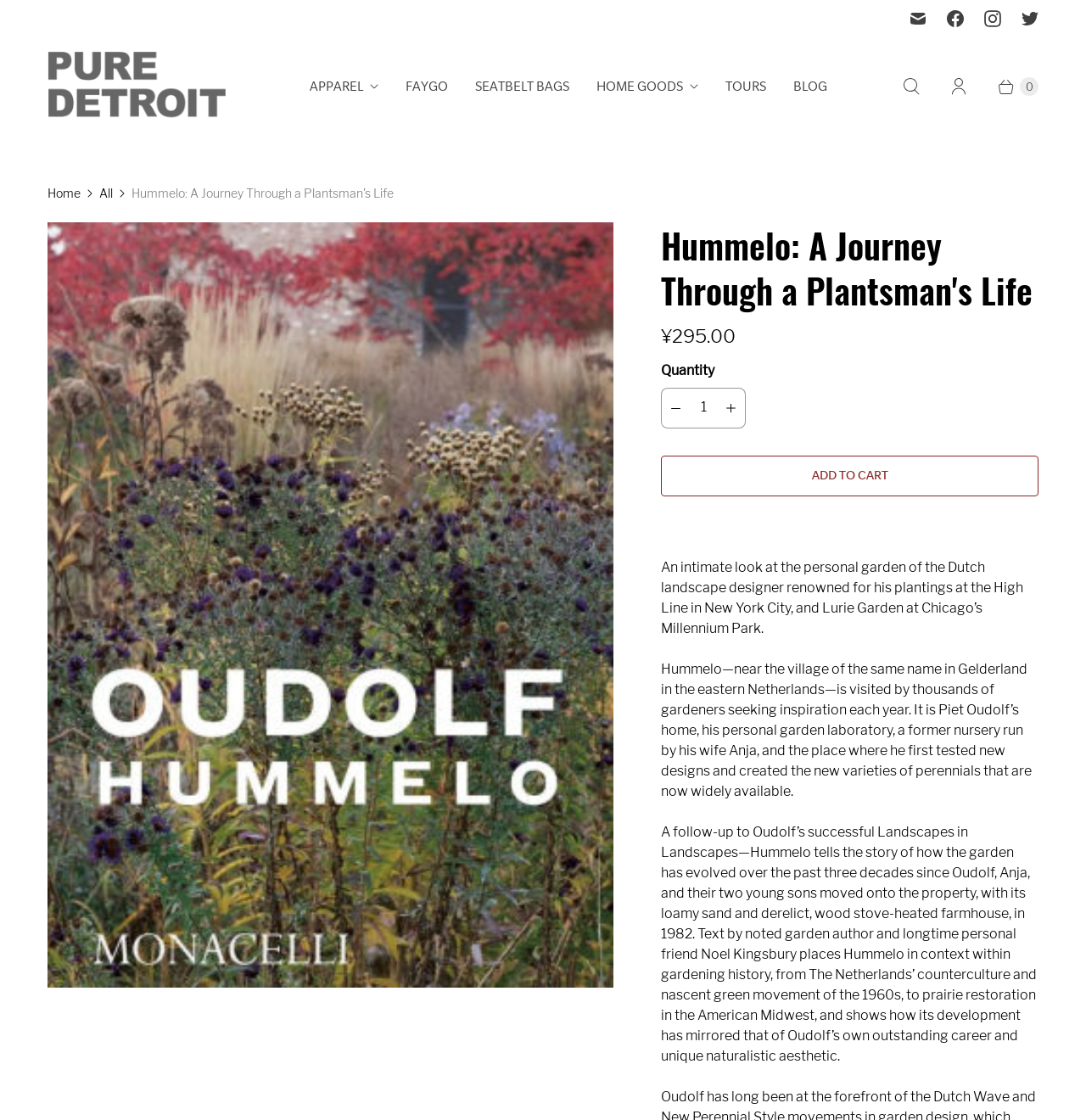Find the bounding box of the web element that fits this description: "+".

[0.661, 0.347, 0.686, 0.381]